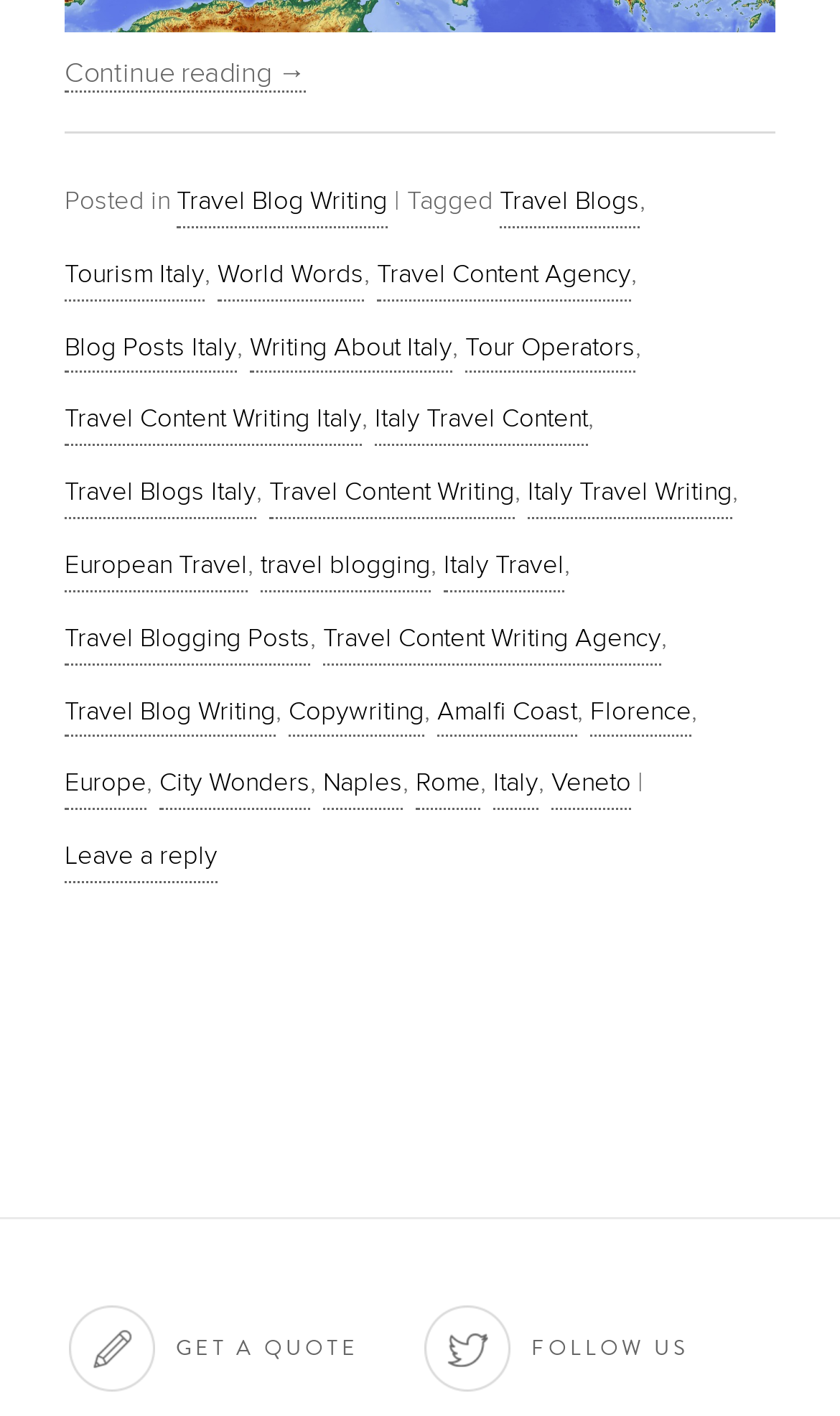Determine the bounding box coordinates of the clickable region to carry out the instruction: "Click on 'Travel Blog Writing'".

[0.21, 0.117, 0.462, 0.169]